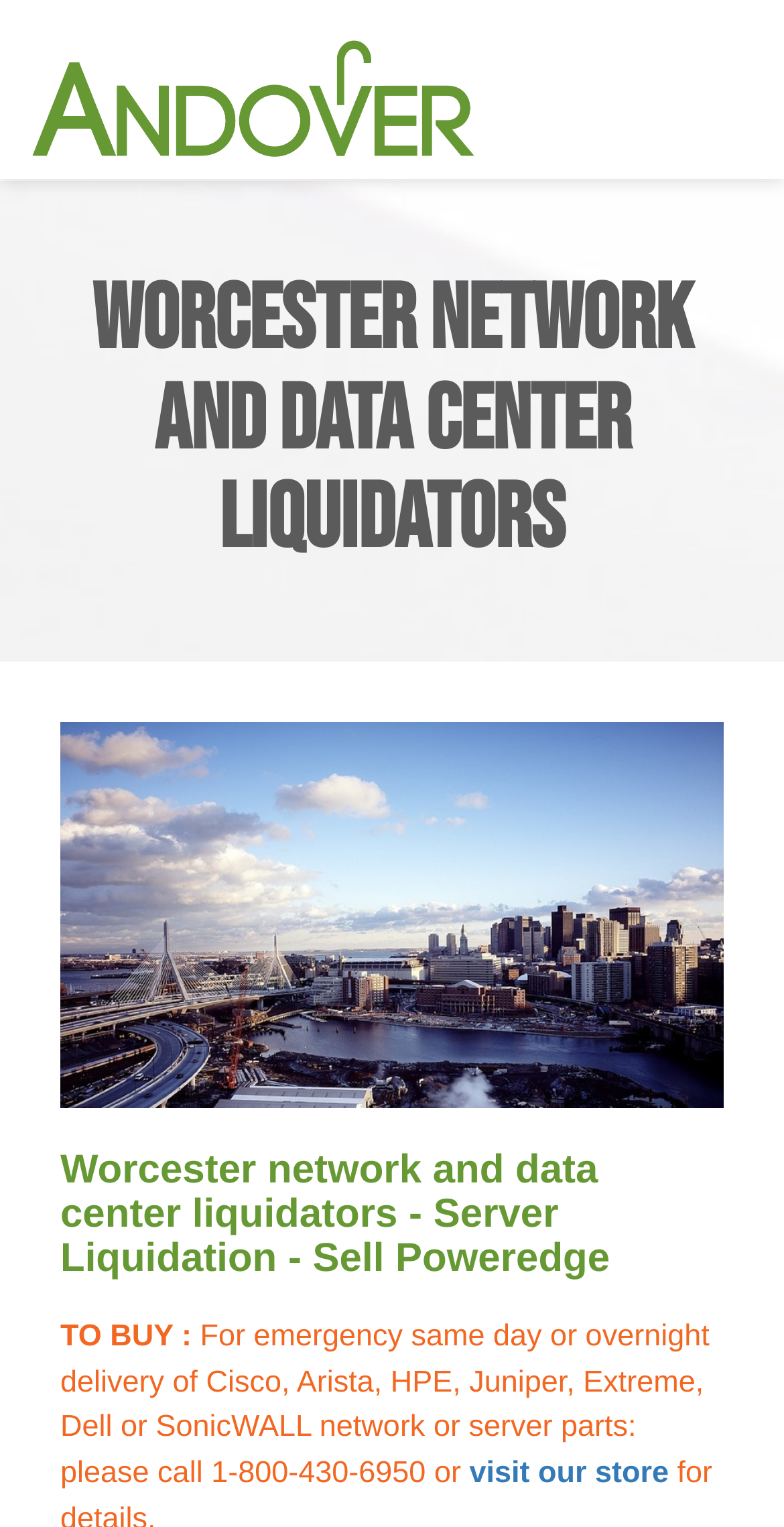Generate a comprehensive description of the contents of the webpage.

The webpage is about Worcester Network Liquidators, a company that offers network and data center liquidation services. At the top-left corner, there is a logo of NetworkTigers. Below the logo, there is a table that spans most of the width of the page, containing the main content. 

The first element in the table is a heading that reads "Worcester Network and Data Center Liquidators". Below this heading, there is an image related to the company. Further down, there is another heading that repeats the company name with additional information about server liquidation and selling Poweredge. 

Underneath these headings, there is a section with two lines of text. The first line reads "TO BUY :" and the second line provides a phone number and an invitation to visit their store for emergency same-day or overnight delivery of network or server parts from various brands. At the bottom-right corner of this section, there is a link to "visit our store".